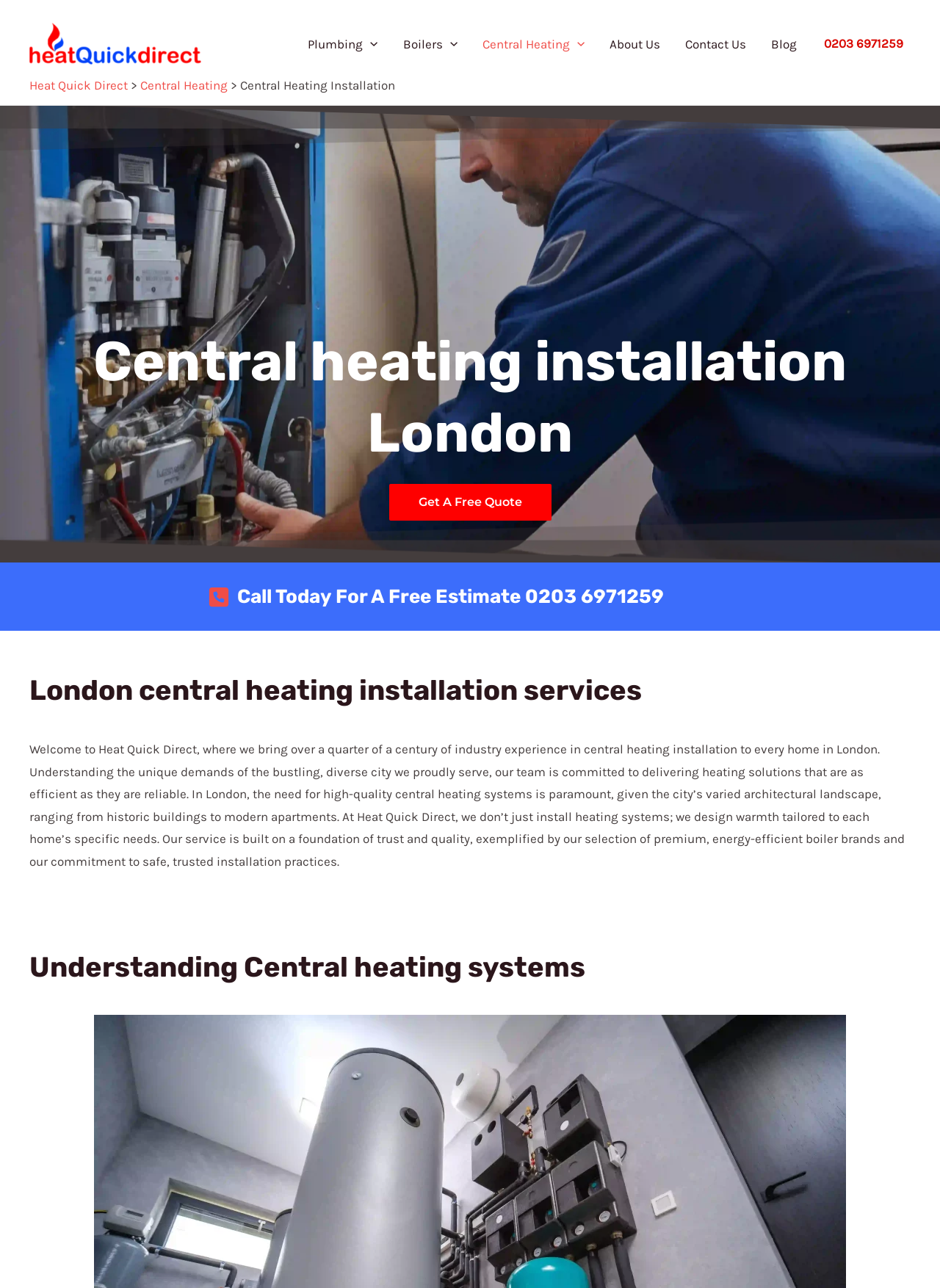Locate the bounding box of the user interface element based on this description: "Heat Quick Direct".

[0.031, 0.06, 0.136, 0.072]